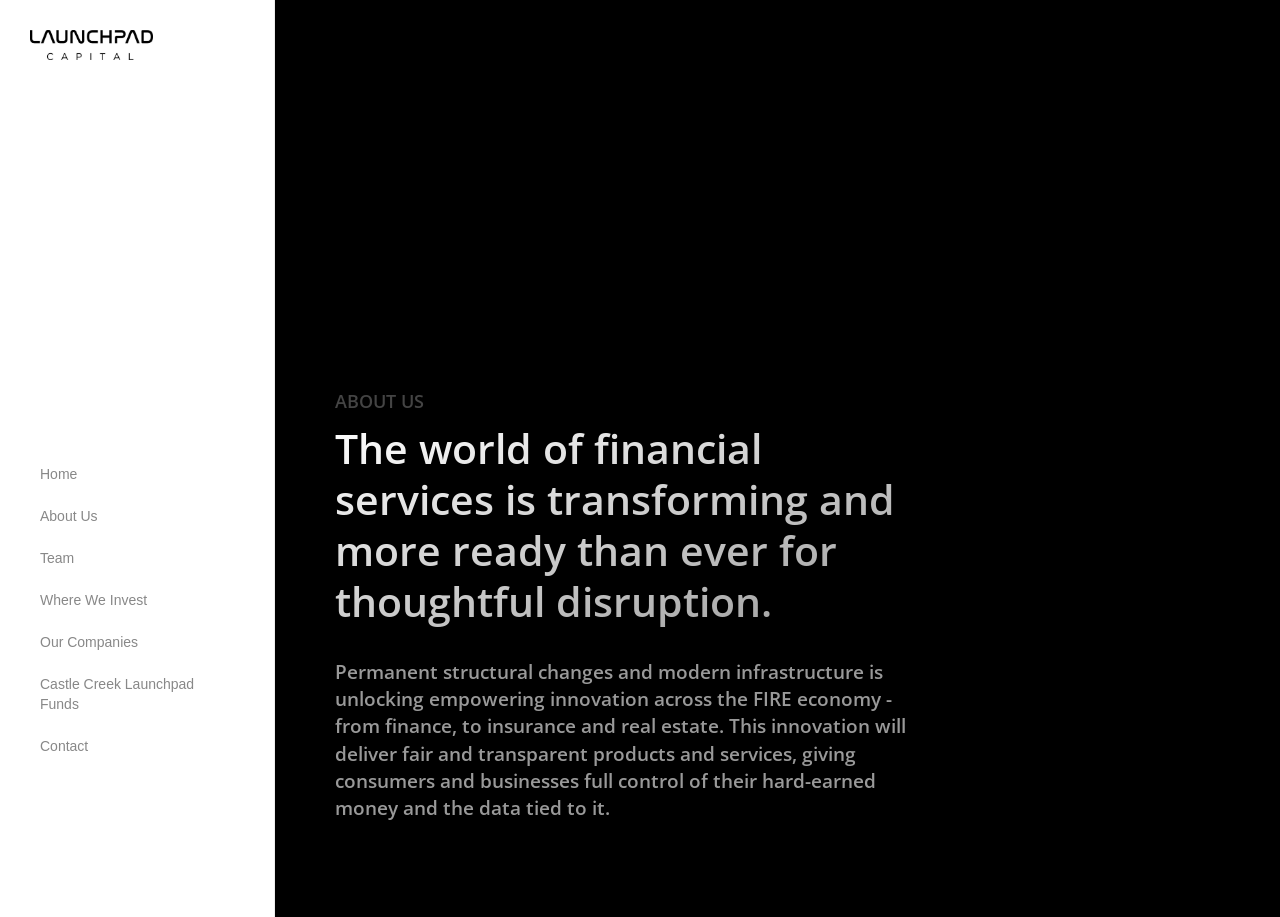Generate the text content of the main heading of the webpage.

The world of financial services is transforming and more ready than ever for thoughtful disruption.